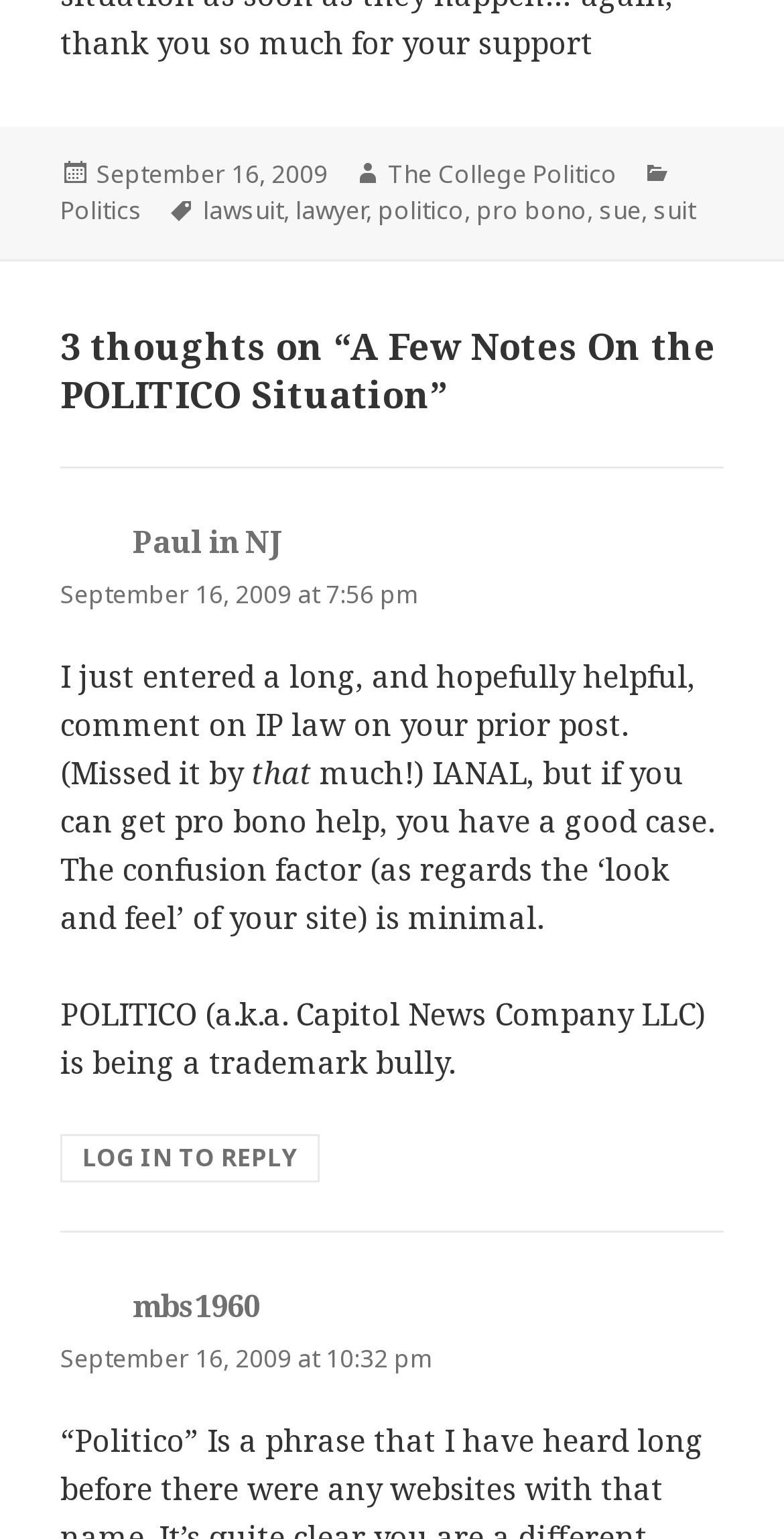How many comments are there on this article?
Use the image to answer the question with a single word or phrase.

2